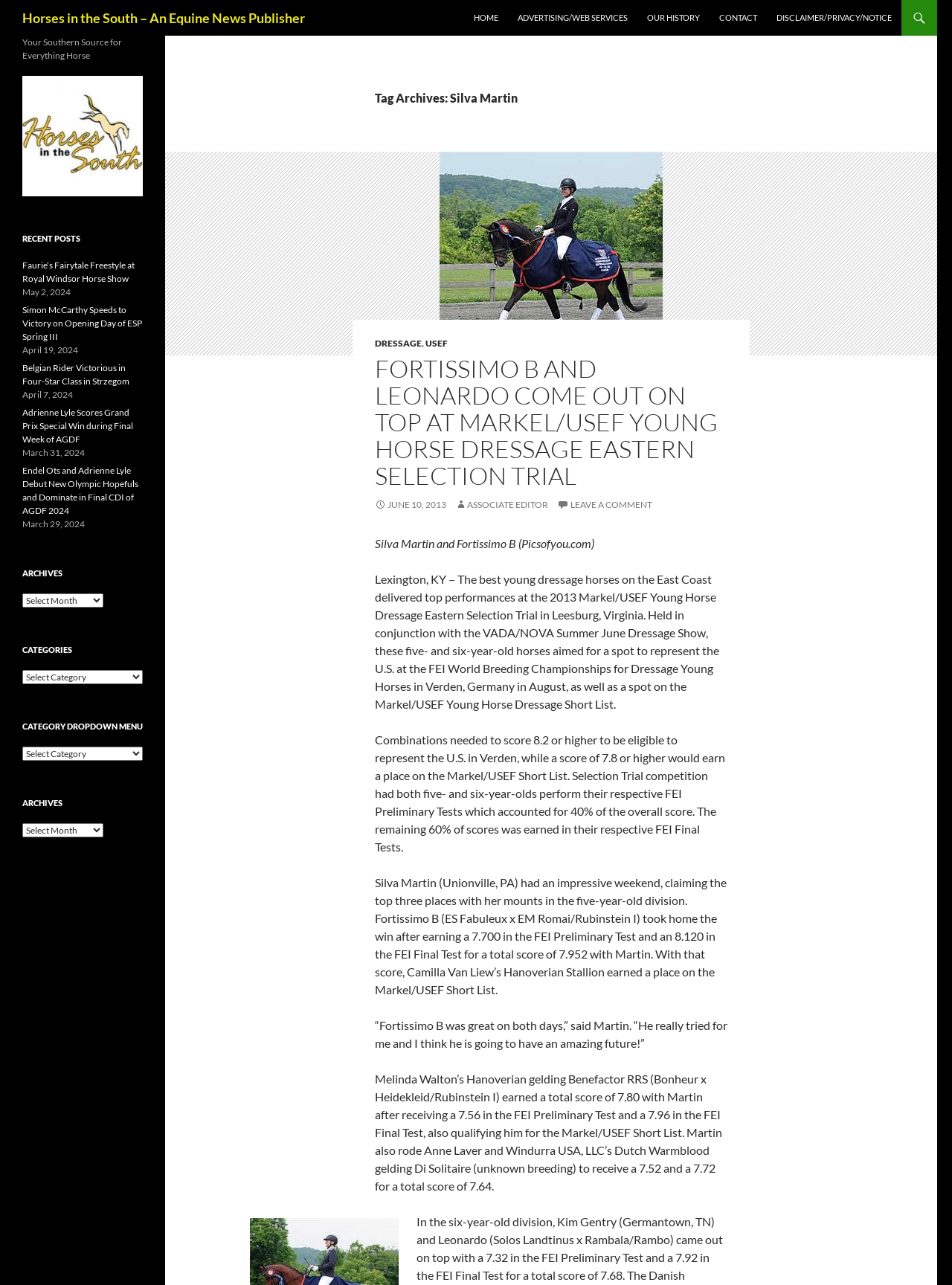Could you specify the bounding box coordinates for the clickable section to complete the following instruction: "View recent posts"?

[0.023, 0.181, 0.15, 0.191]